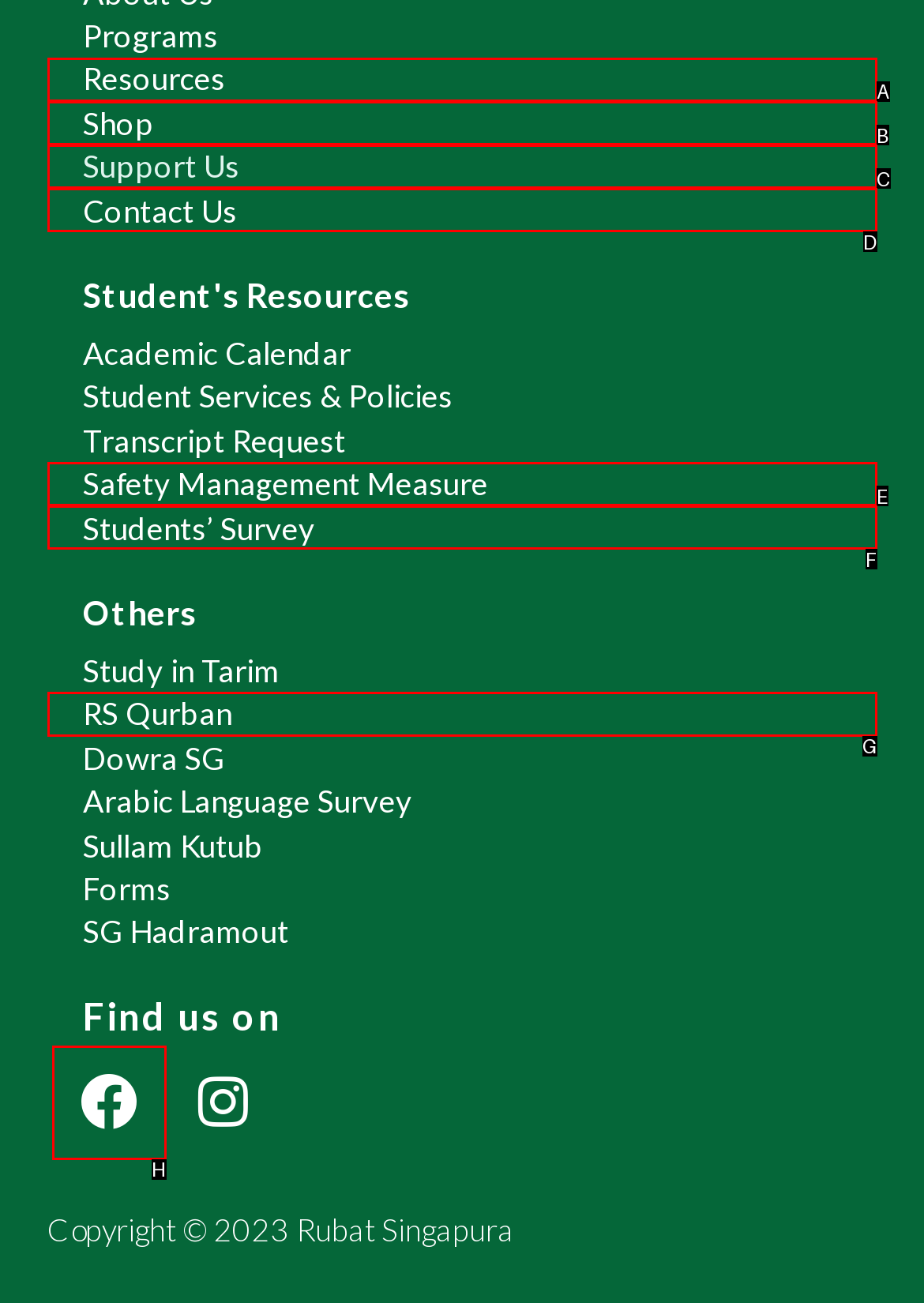Using the description: SECRETS OF HISTORY - PORTRAITS
Identify the letter of the corresponding UI element from the choices available.

None